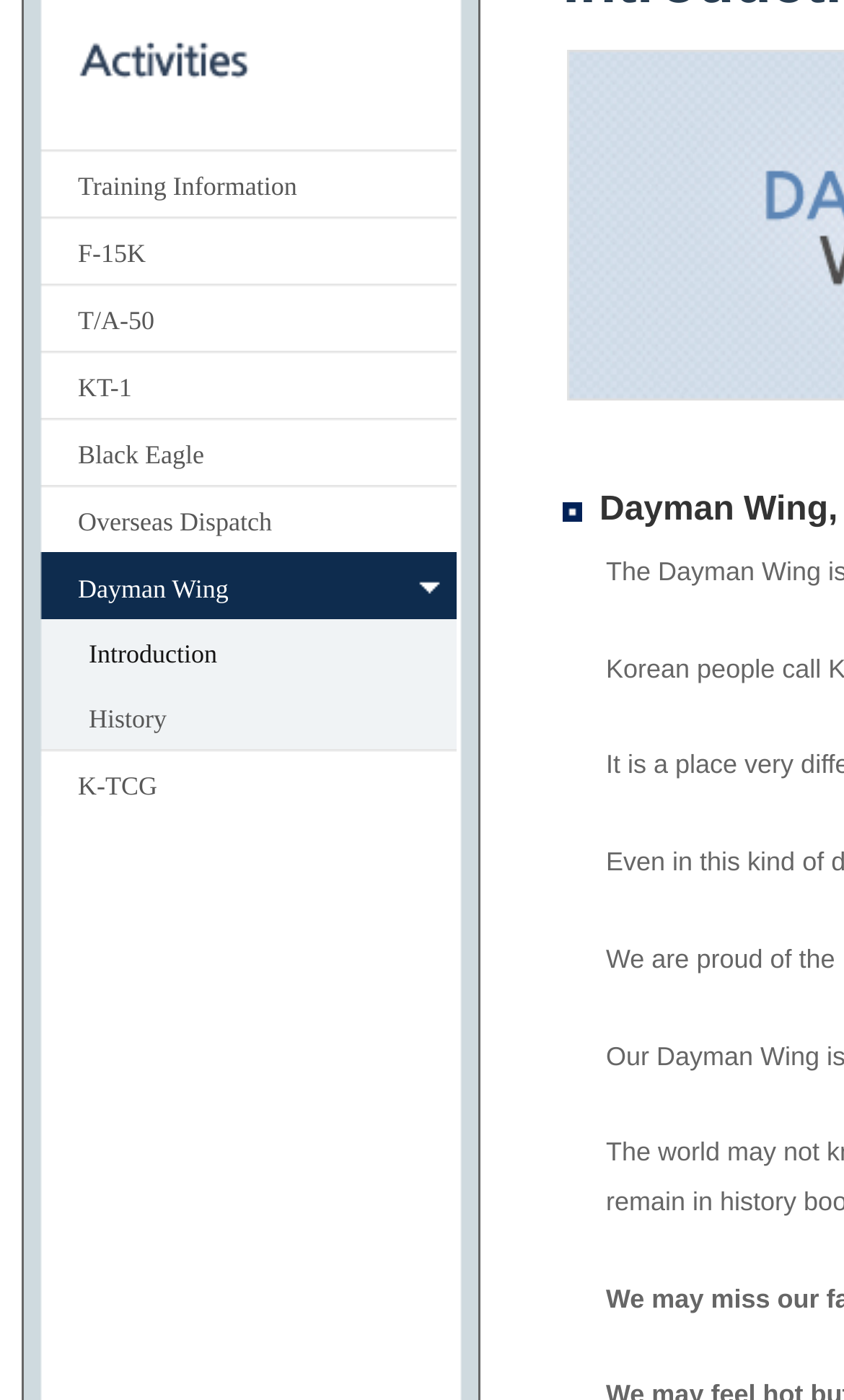Predict the bounding box of the UI element based on this description: "Introduction".

[0.028, 0.442, 0.541, 0.489]